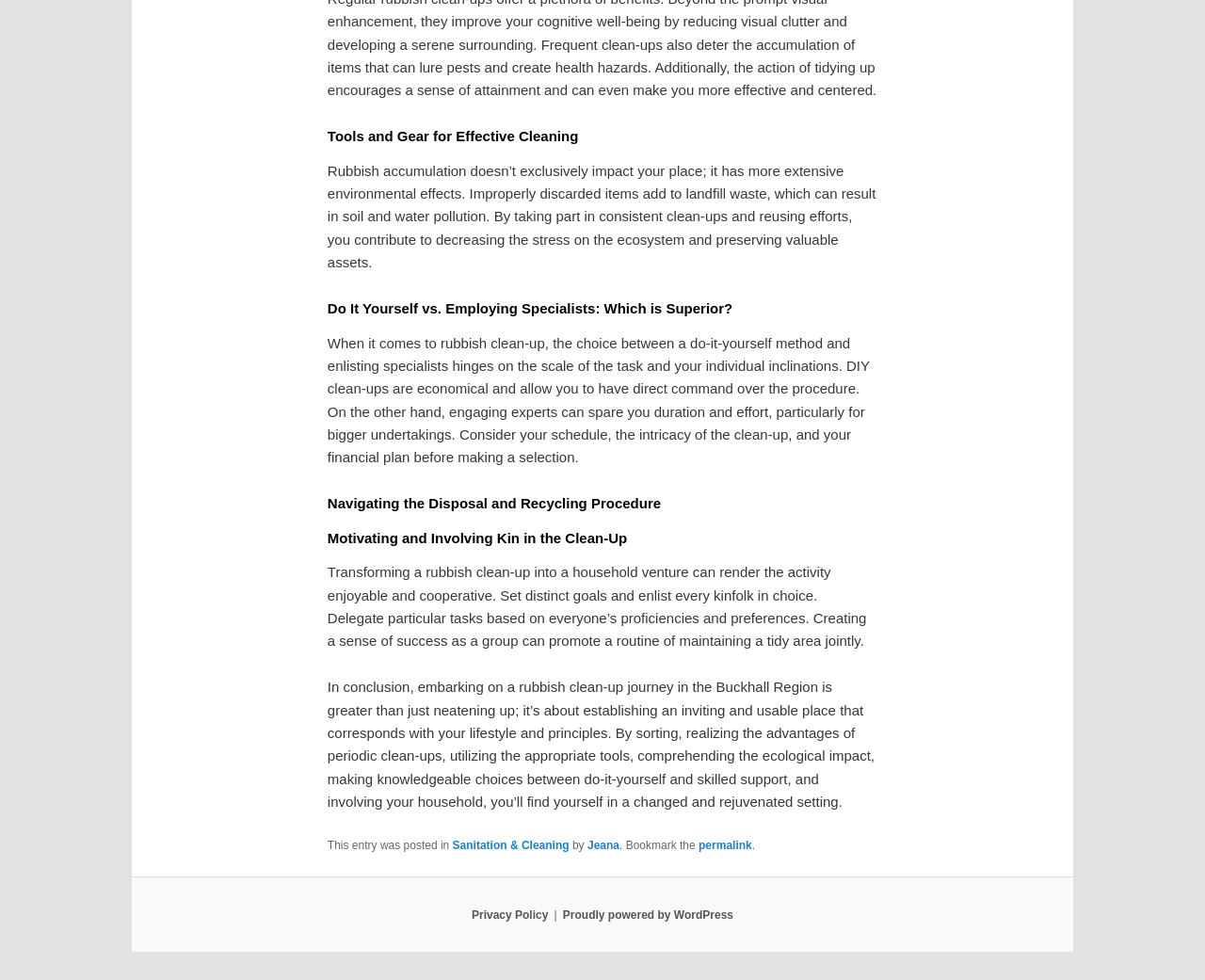What is the main topic of the webpage?
Provide a concise answer using a single word or phrase based on the image.

Cleaning and sanitation